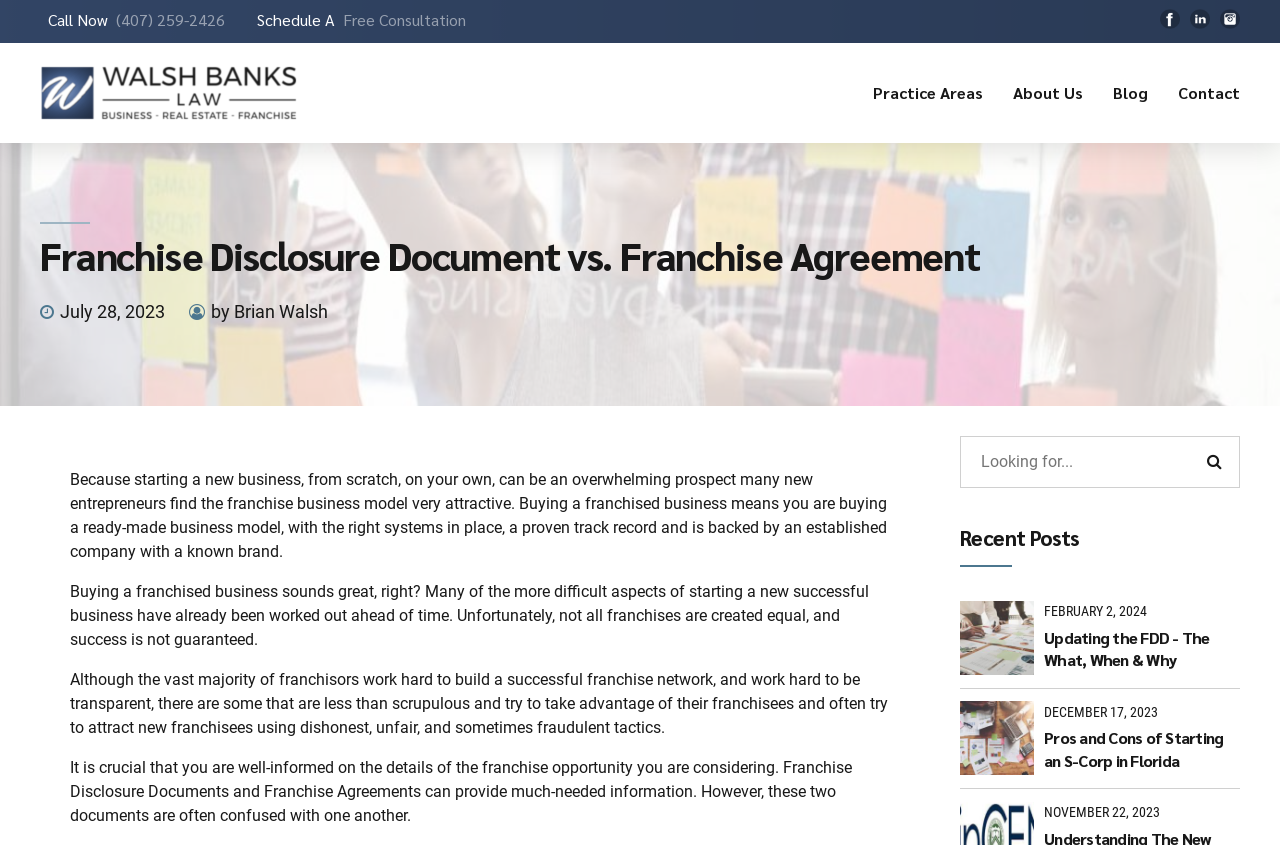Find the bounding box coordinates for the UI element that matches this description: "Commercial Finance & Lending".

[0.803, 0.325, 0.94, 0.403]